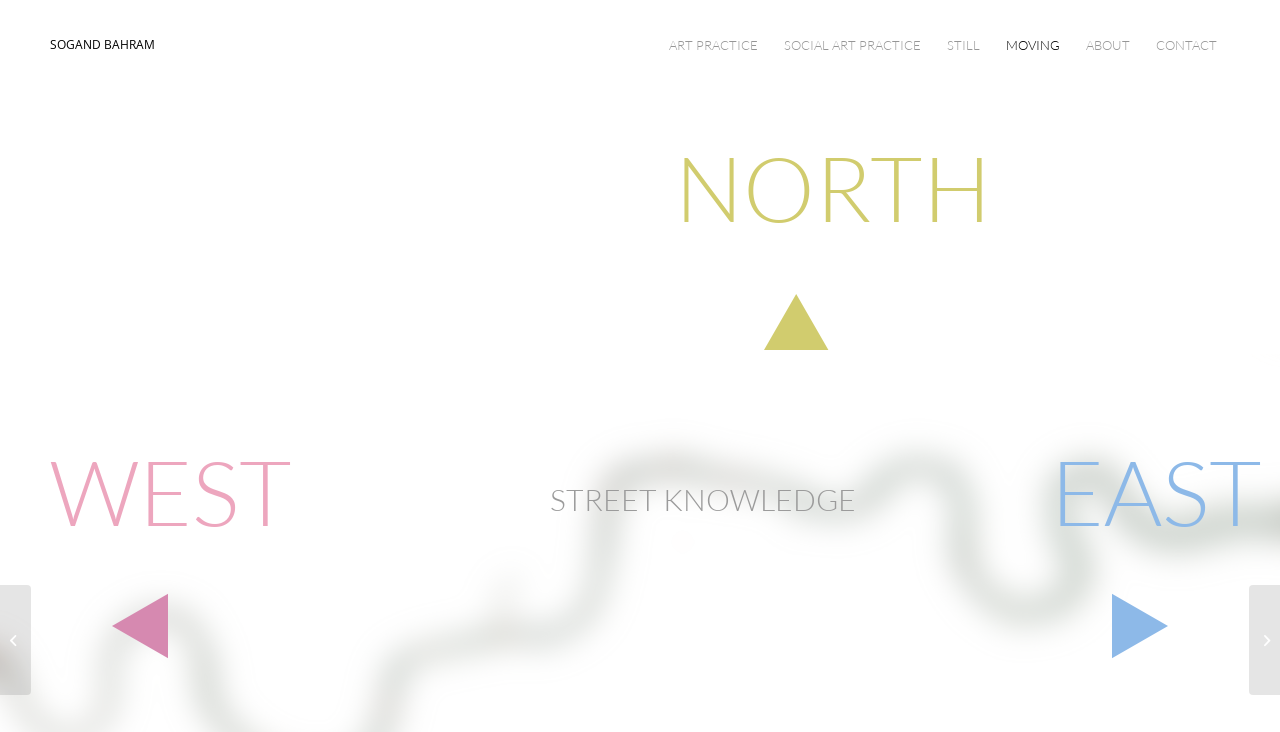What are the categories of art practice?
Based on the screenshot, provide a one-word or short-phrase response.

ART PRACTICE, SOCIAL ART PRACTICE, STILL, MOVING